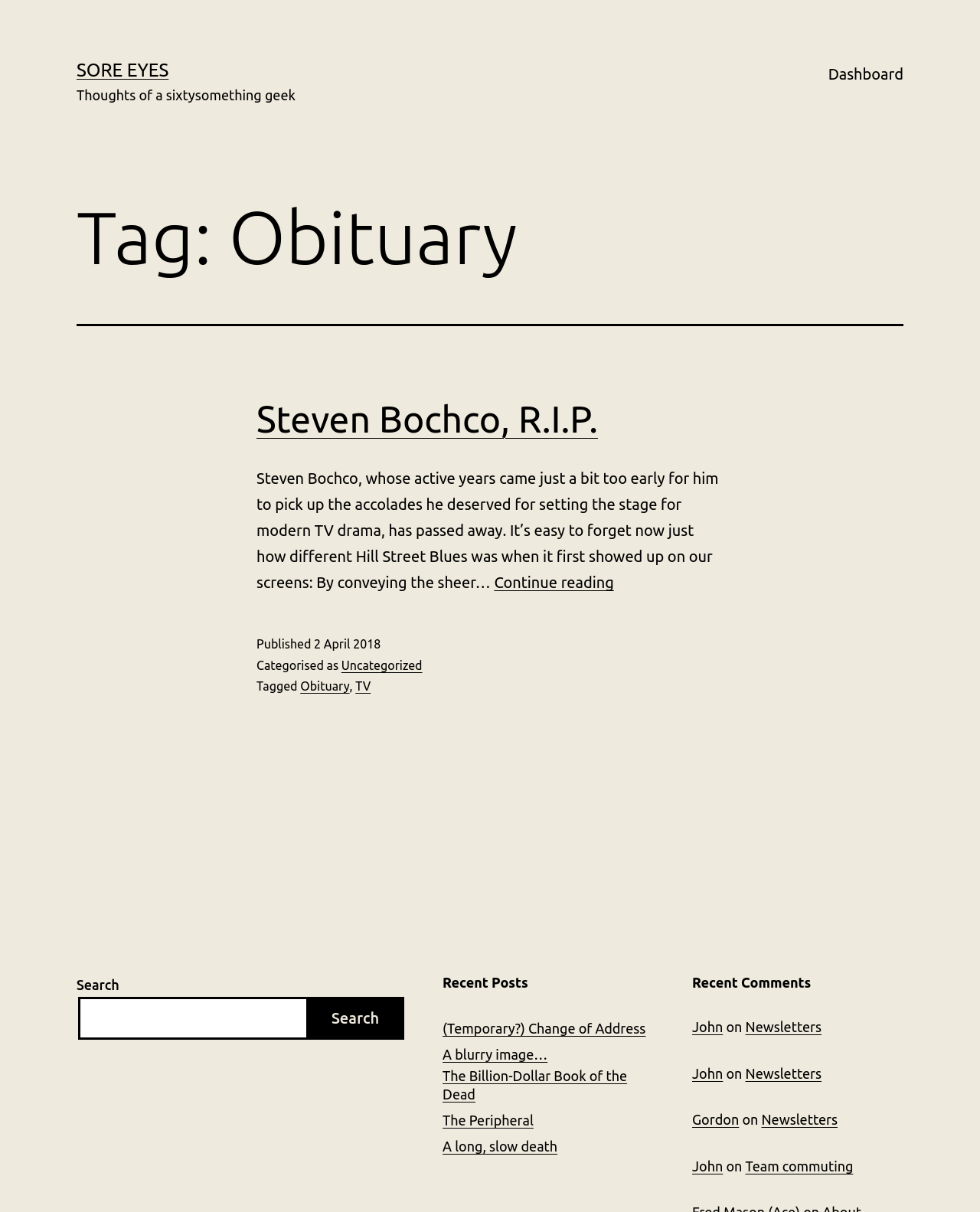Could you please study the image and provide a detailed answer to the question:
How many recent posts are listed?

I found the answer by counting the number of links under the 'Recent Posts' heading, which are '(Temporary?) Change of Address', 'A blurry image…', 'The Billion-Dollar Book of the Dead', and 'The Peripheral'.